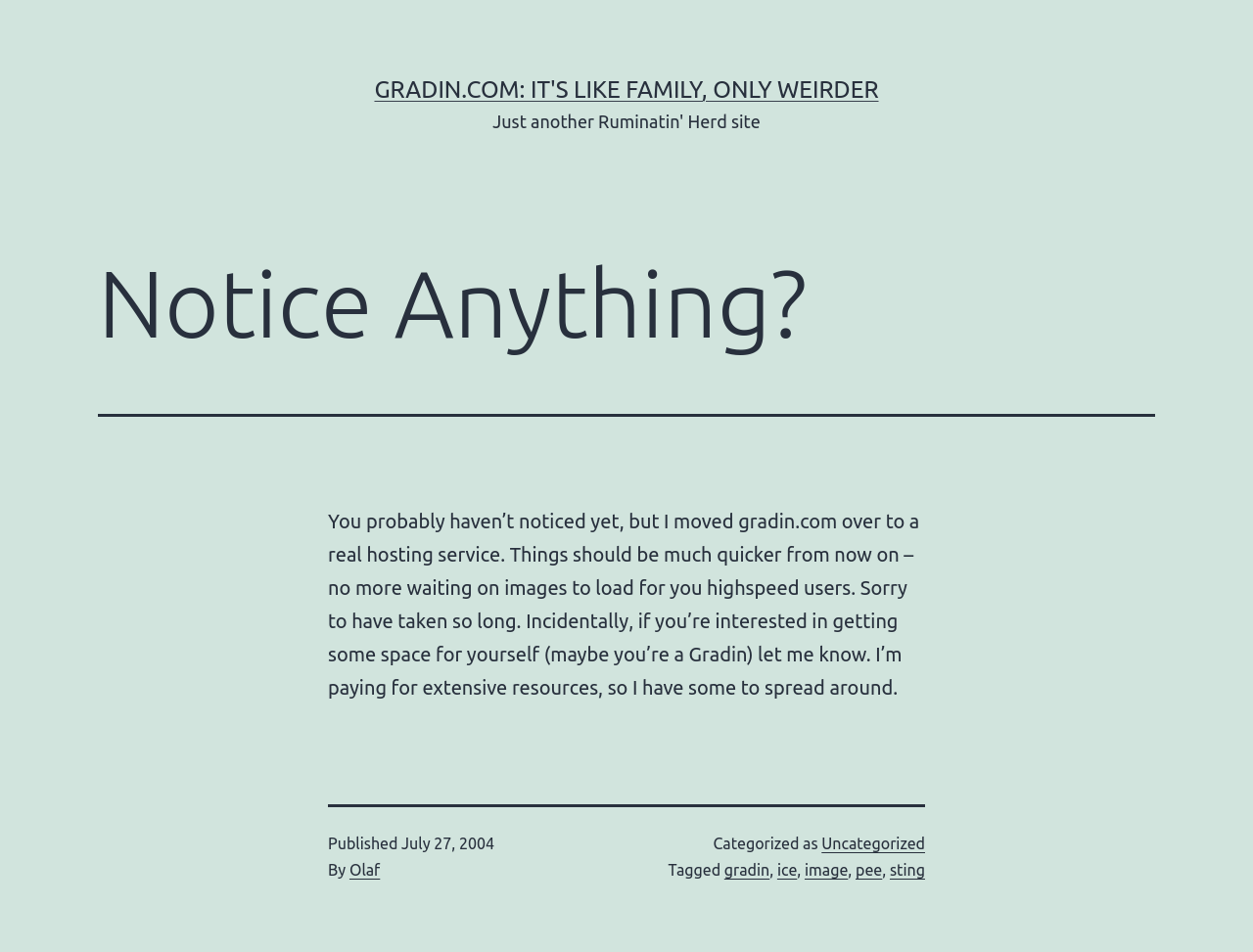Kindly determine the bounding box coordinates for the area that needs to be clicked to execute this instruction: "View the published date".

[0.32, 0.877, 0.395, 0.895]